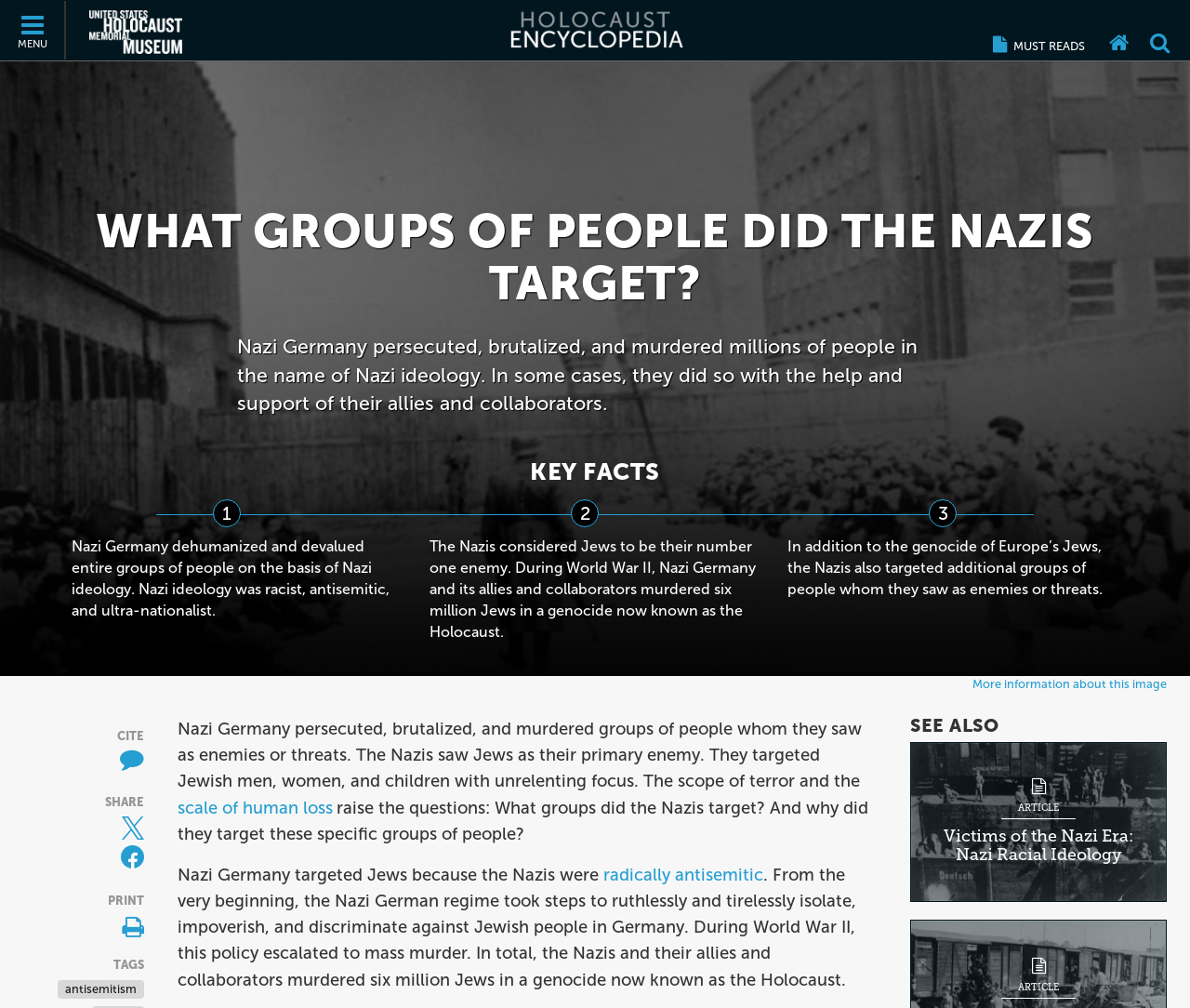Locate the bounding box coordinates of the area where you should click to accomplish the instruction: "Open menu".

[0.001, 0.001, 0.055, 0.059]